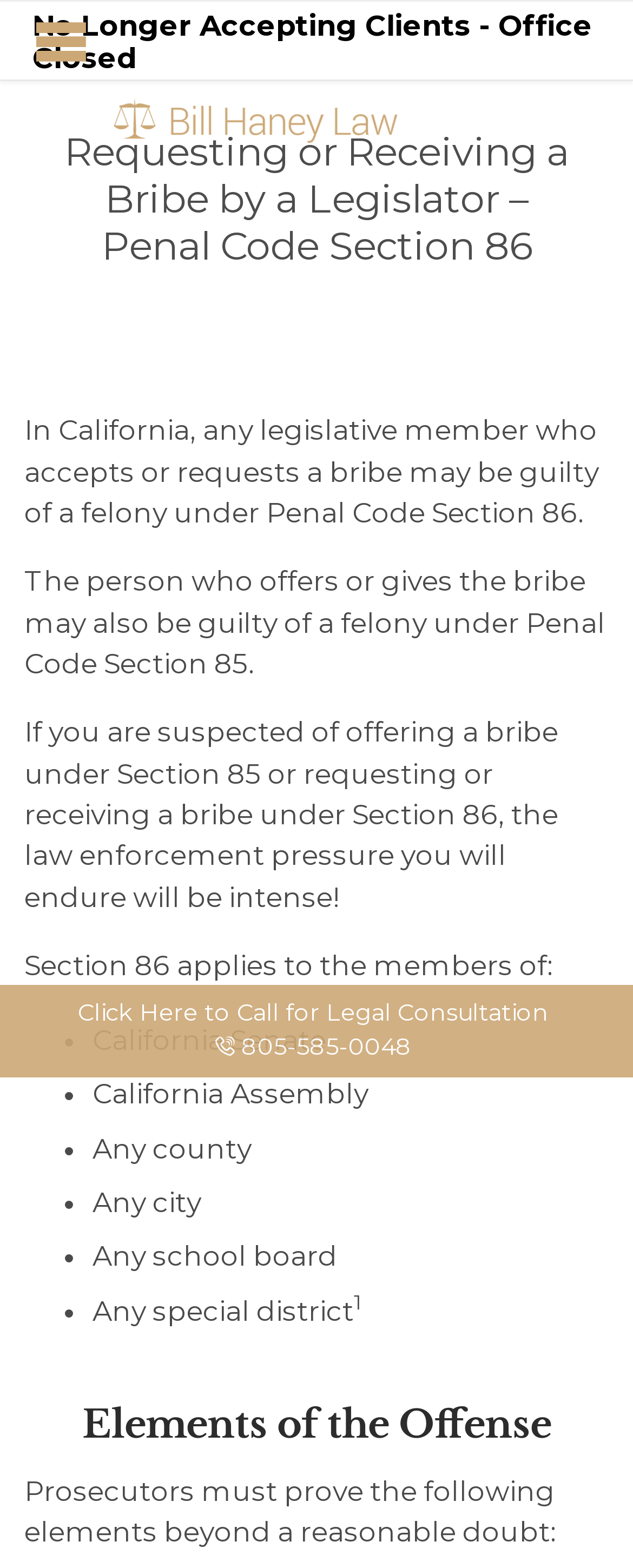Refer to the image and answer the question with as much detail as possible: What types of government bodies do Section 86 and Section 85 apply to?

The webpage lists the types of government bodies that Section 86 and Section 85 apply to, including the California Senate, California Assembly, any county, any city, any school board, and any special district. These are all types of legislative members.